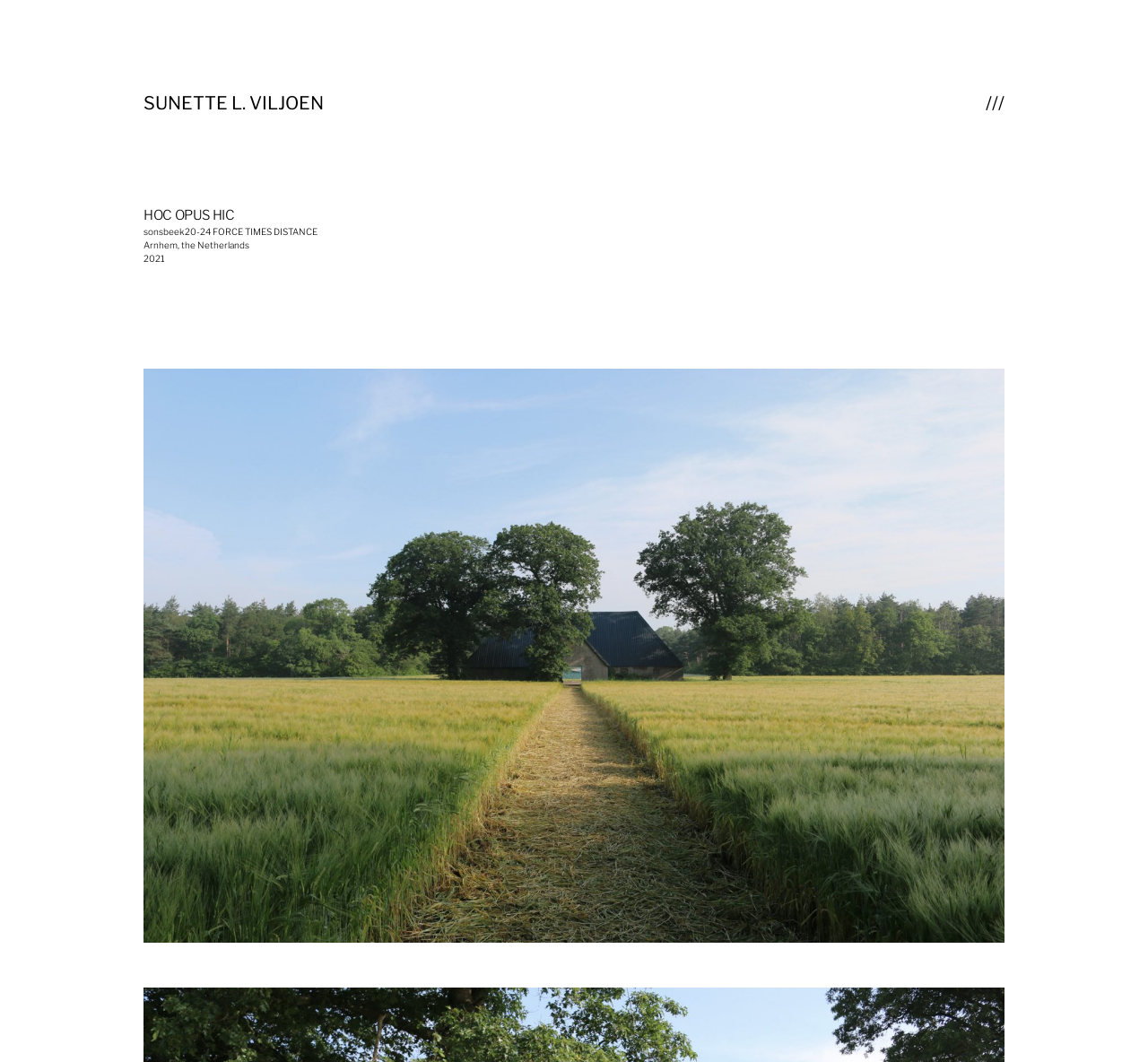What is the name of the artist?
Based on the image, answer the question in a detailed manner.

The answer can be found by looking at the link element with the text 'SUNETTE L. VILJOEN' at the top of the webpage, which suggests that it is the name of the artist.